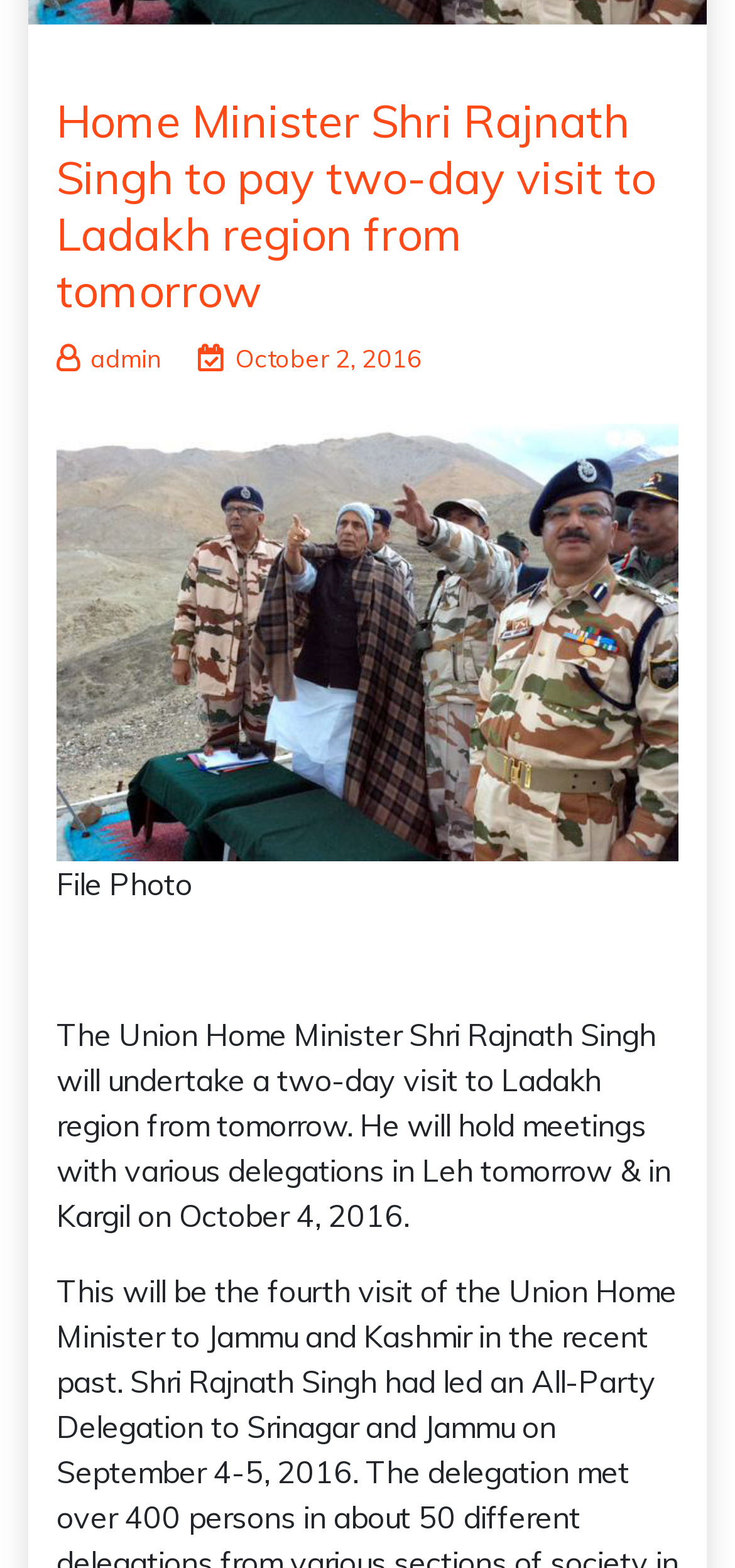Identify the bounding box for the UI element that is described as follows: "admin".

[0.077, 0.219, 0.221, 0.238]